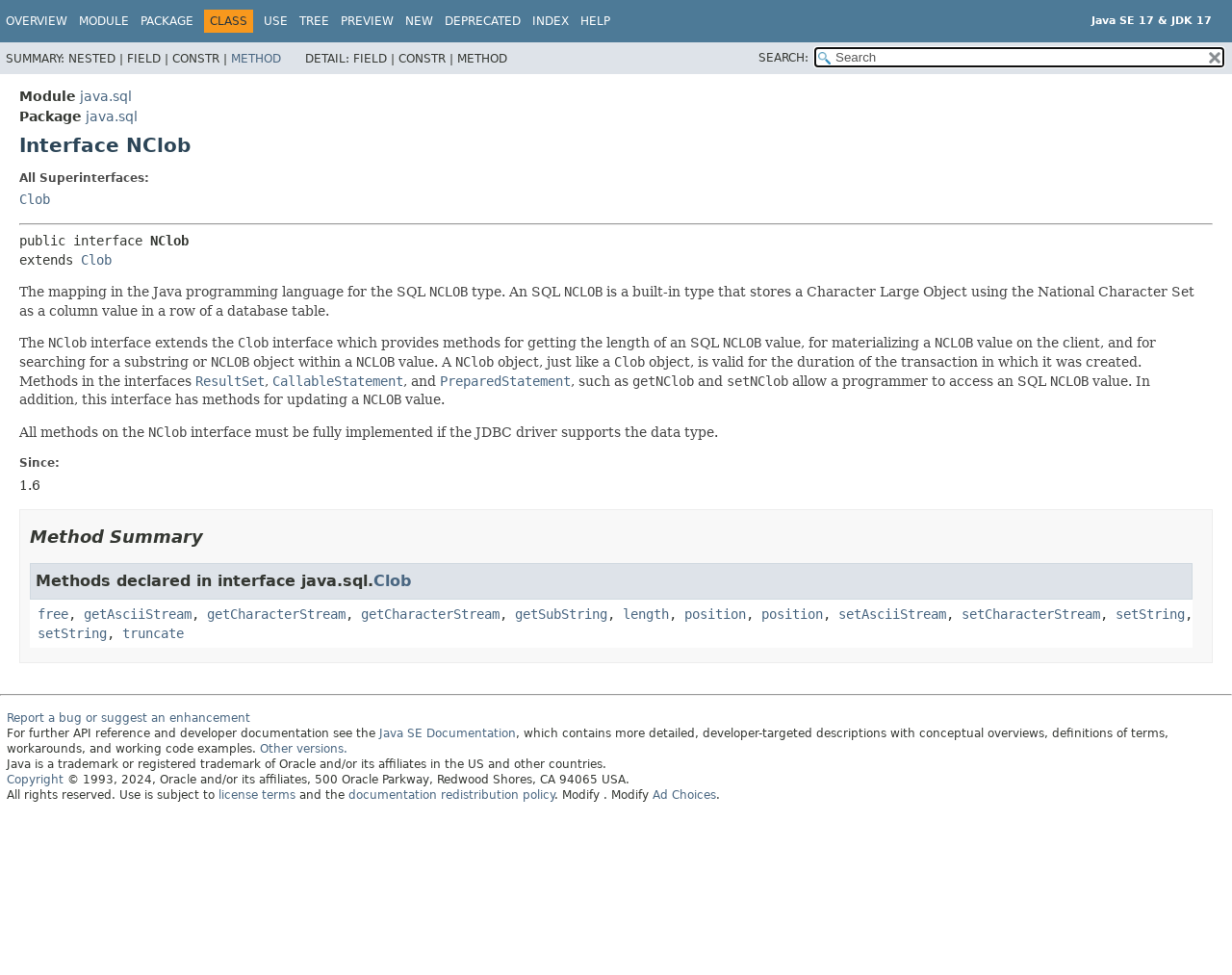Elaborate on the webpage's design and content in a detailed caption.

This webpage is about the Java interface NClob, which is part of the java.sql package. At the top, there are several links to navigate to different sections of the page, including "OVERVIEW", "MODULE", "PACKAGE", "CLASS", "USE", "TREE", "PREVIEW", "NEW", "DEPRECATED", "INDEX", and "HELP". 

Below the links, there is a summary section that provides an overview of the NClob interface. The summary is divided into two parts: "SUMMARY" and "DETAIL". The "SUMMARY" section has three columns labeled "NESTED", "FIELD", and "CONSTR", with no content in this section. The "DETAIL" section has the same three columns, but with links to "METHOD" in the third column.

On the right side of the page, there is a search box with a "reset" button next to it. 

The main content of the page is divided into several sections. The first section is a brief introduction to the NClob interface, which is a built-in type that stores a Character Large Object using the National Character Set as a column value in a row of a database table. 

The next section is a description list that provides information about the interface, including its superinterfaces and methods. The methods are described in detail, including their purpose and how they can be used to access and update SQL NCLOB values.

There are several paragraphs of text that provide additional information about the NClob interface, including its validity, methods for getting the length of an SQL NCLOB value, and methods for searching for a substring or object within a NCLOB value.

The page also includes a section on method summary, which lists the methods declared in the interface java.sql.Clob.